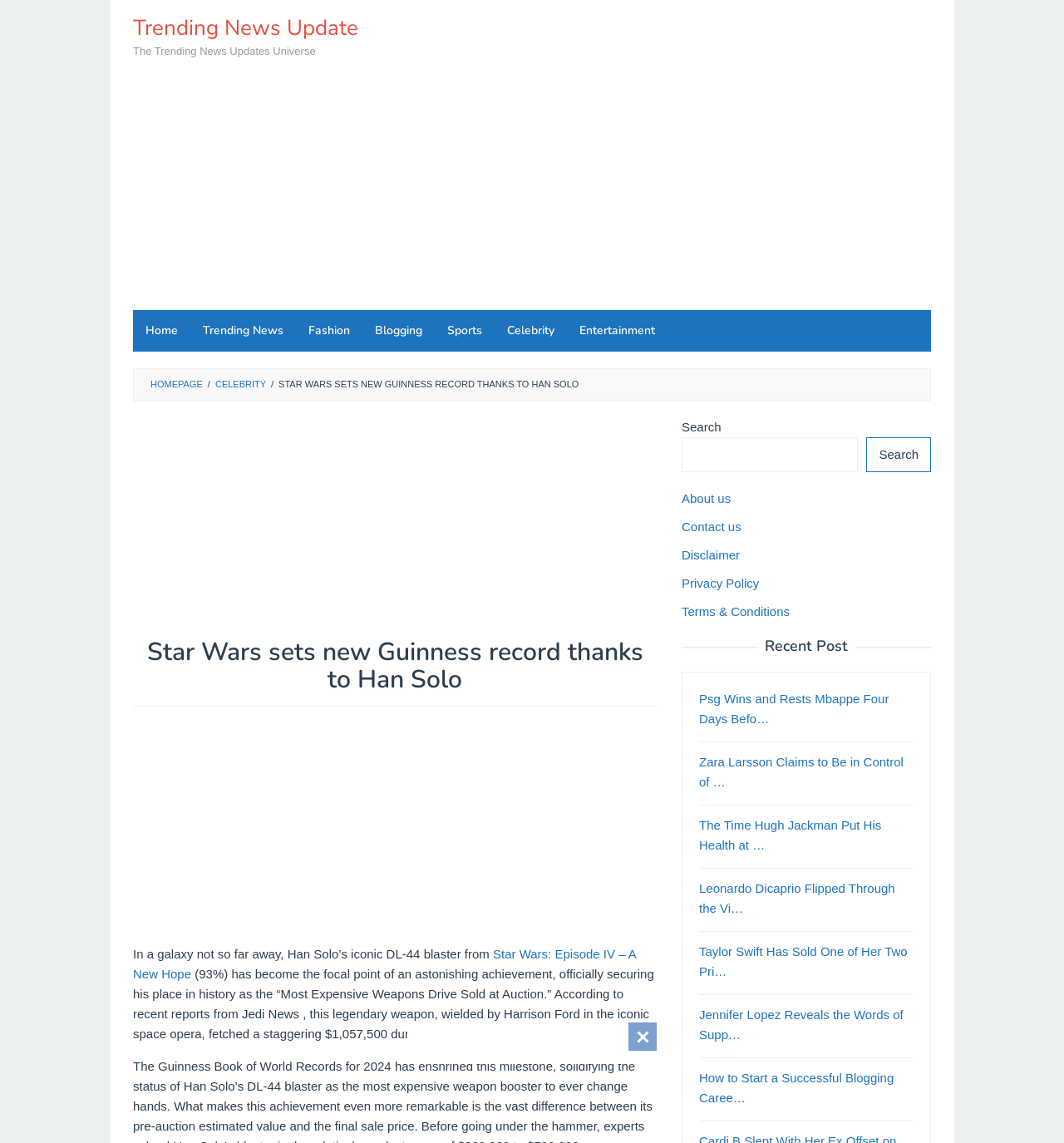What is the price of the DL-44 blaster at auction?
Answer the question with a single word or phrase derived from the image.

$1,057,500